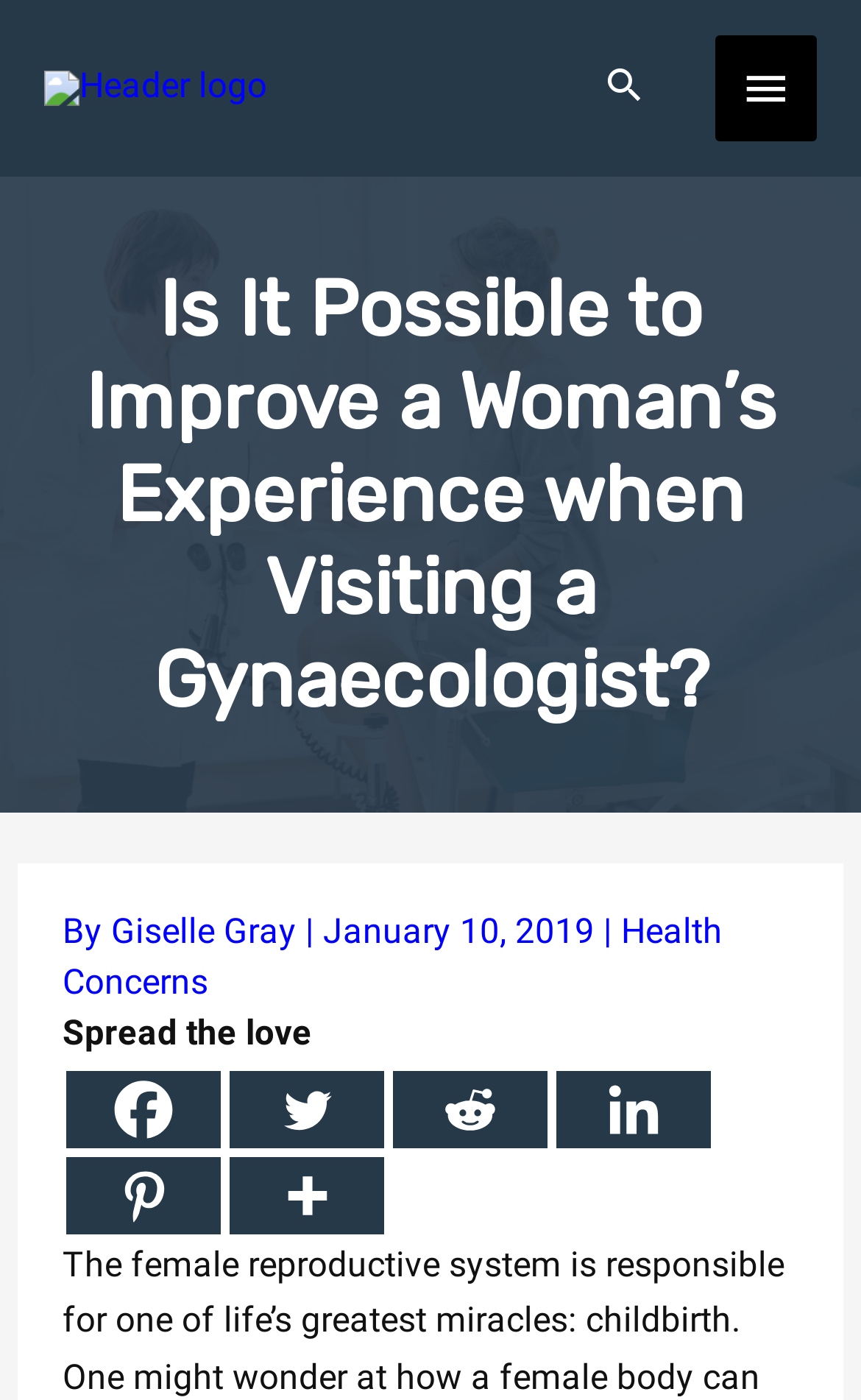Please identify the bounding box coordinates of the clickable area that will fulfill the following instruction: "Click the main menu button". The coordinates should be in the format of four float numbers between 0 and 1, i.e., [left, top, right, bottom].

[0.83, 0.024, 0.949, 0.101]